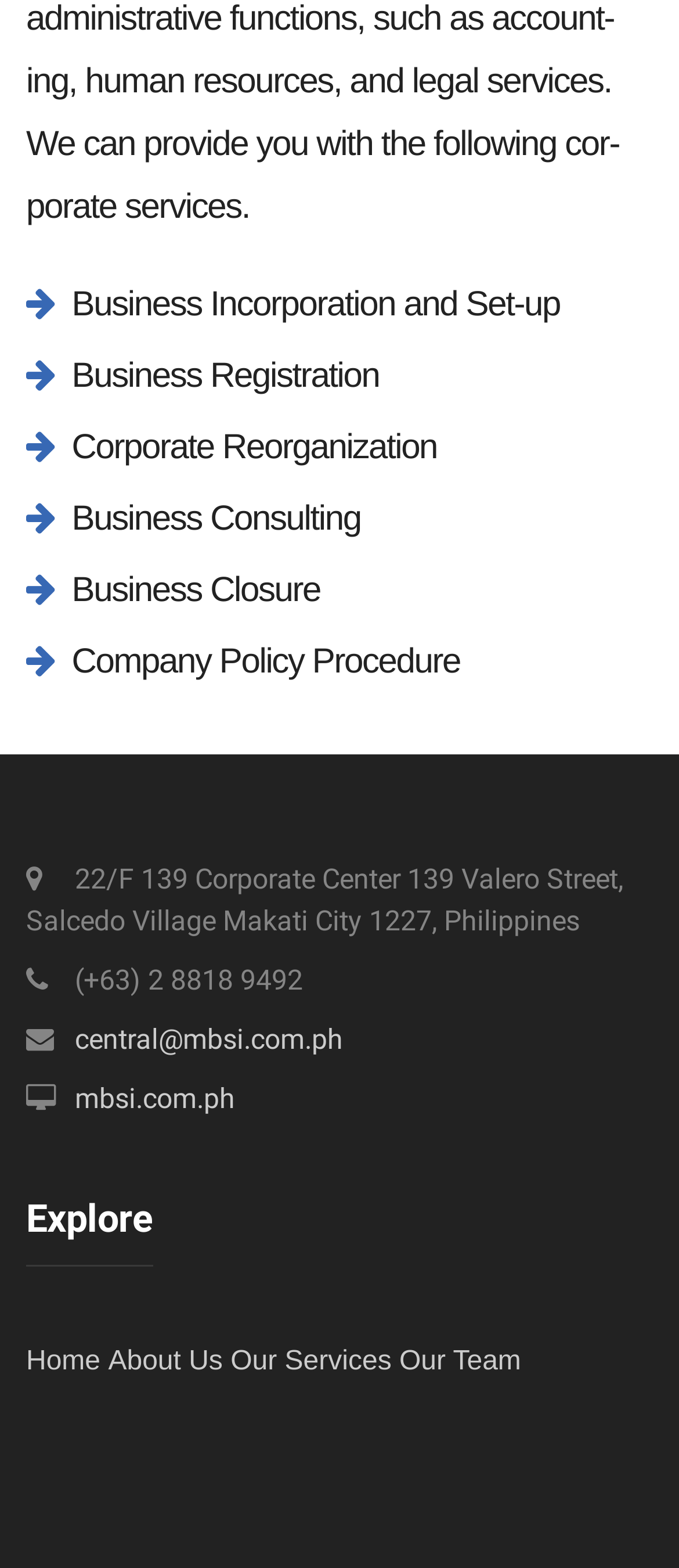Analyze the image and deliver a detailed answer to the question: What is the company's email address?

I found the company's email address by looking at the complementary section of the webpage, where it lists the email address as 'central@mbsi.com.ph'.